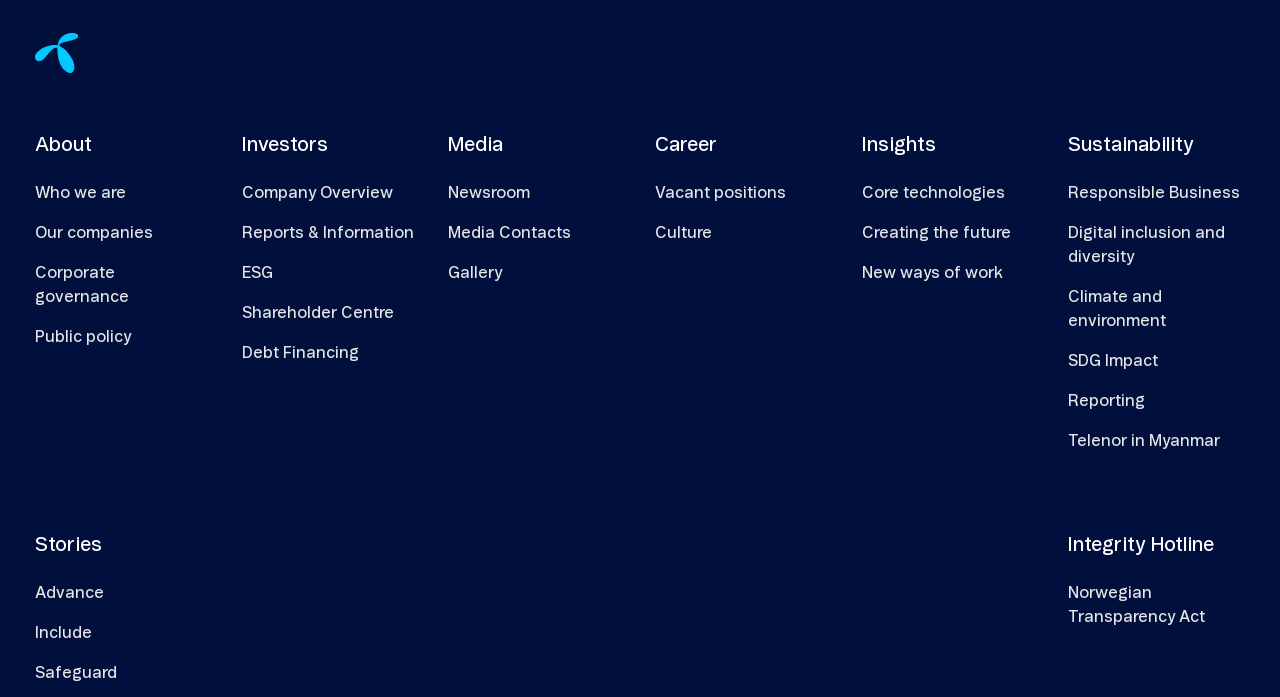Please answer the following question using a single word or phrase: 
What is the category that 'ESG' belongs to?

Investors